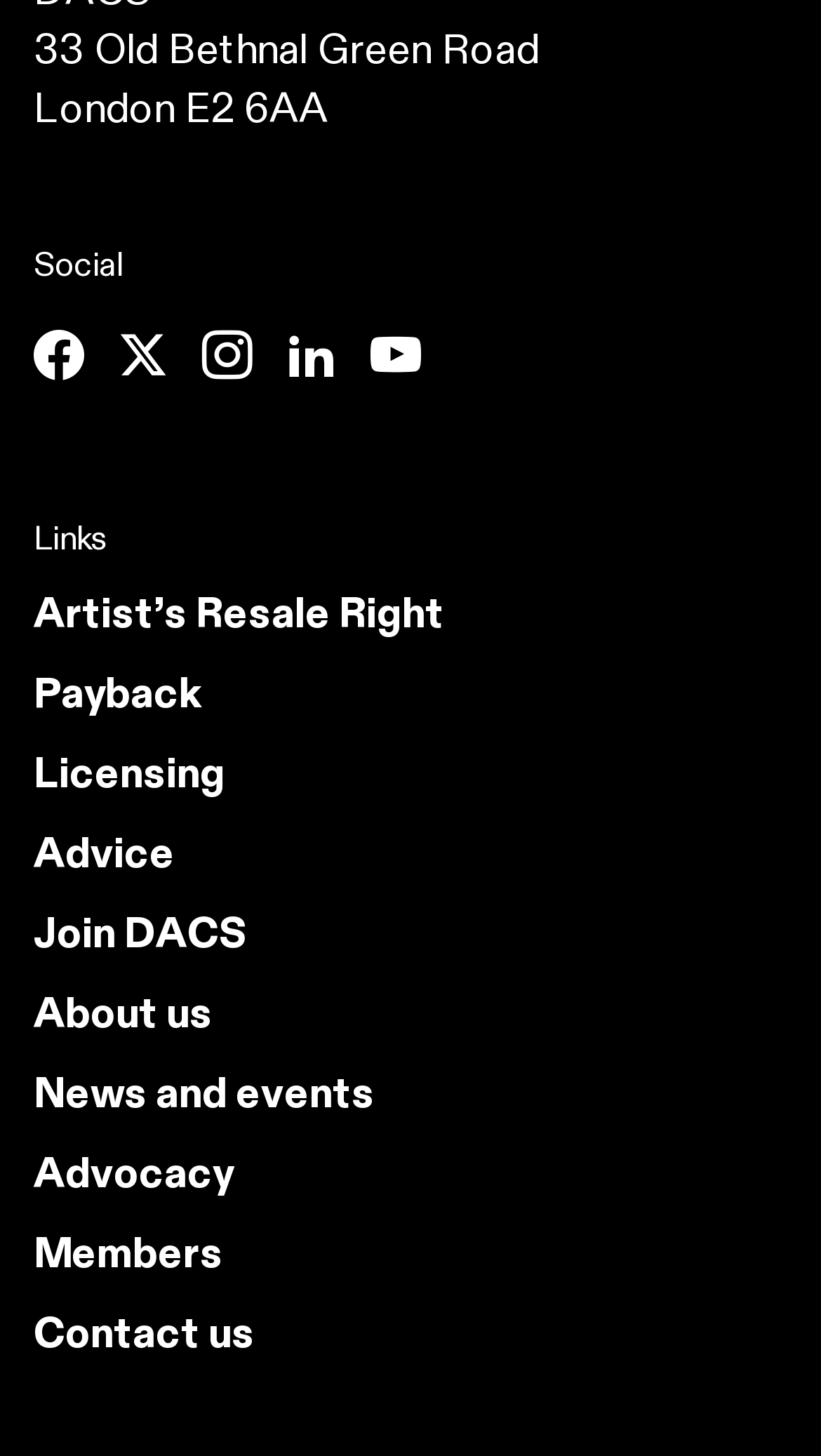Show the bounding box coordinates for the element that needs to be clicked to execute the following instruction: "hide contents". Provide the coordinates in the form of four float numbers between 0 and 1, i.e., [left, top, right, bottom].

None